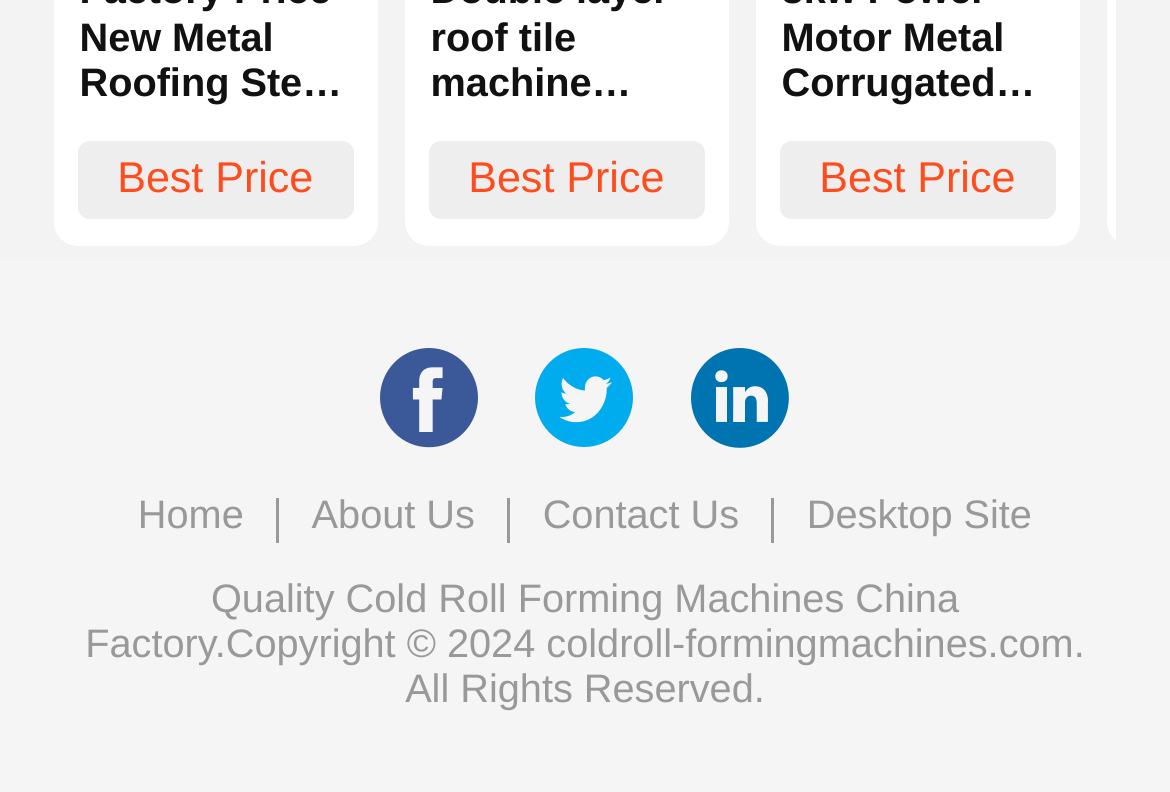Please find the bounding box coordinates for the clickable element needed to perform this instruction: "Toggle menu".

None